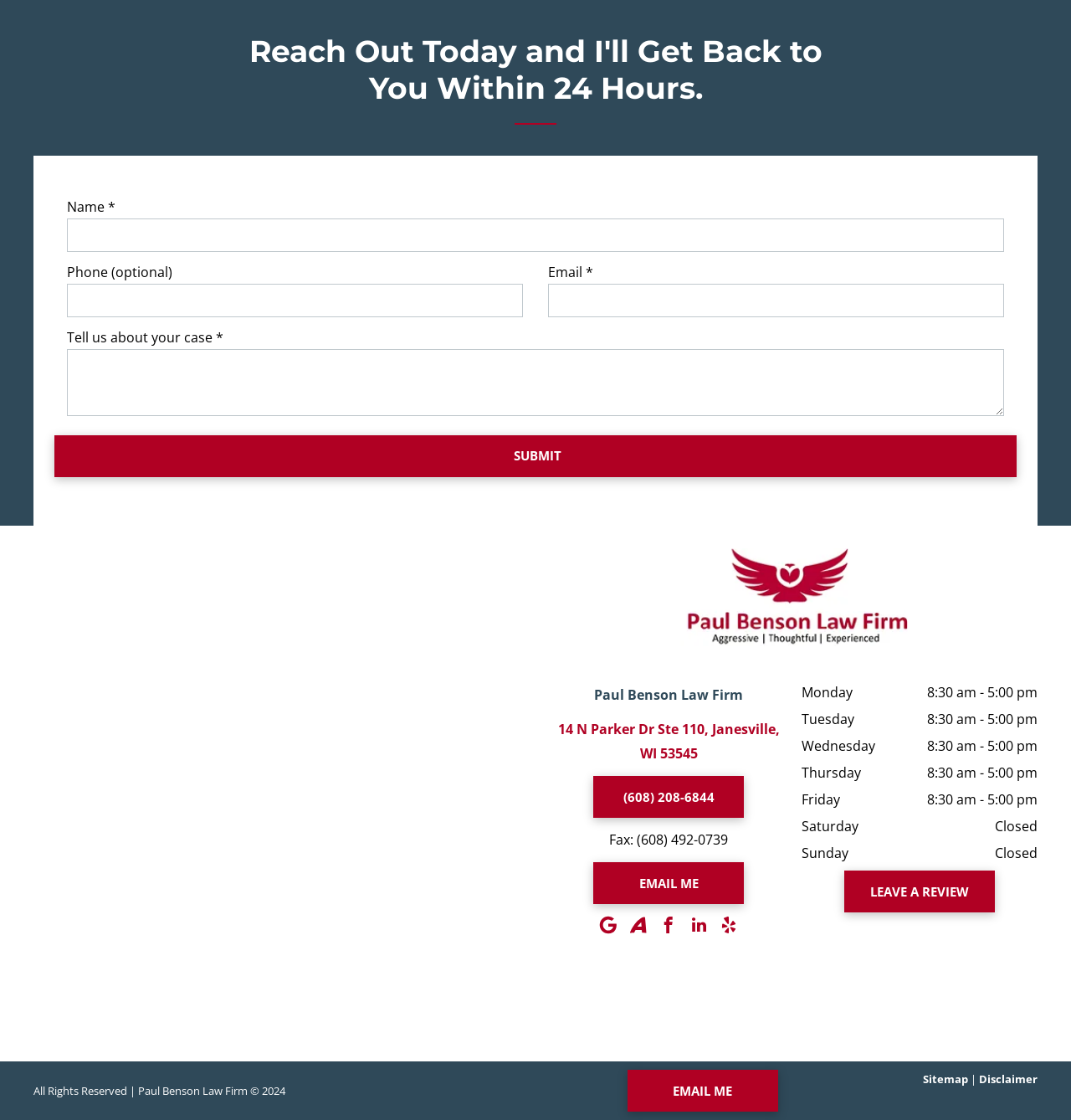Please locate the clickable area by providing the bounding box coordinates to follow this instruction: "Send an email to the law firm".

[0.554, 0.769, 0.695, 0.807]